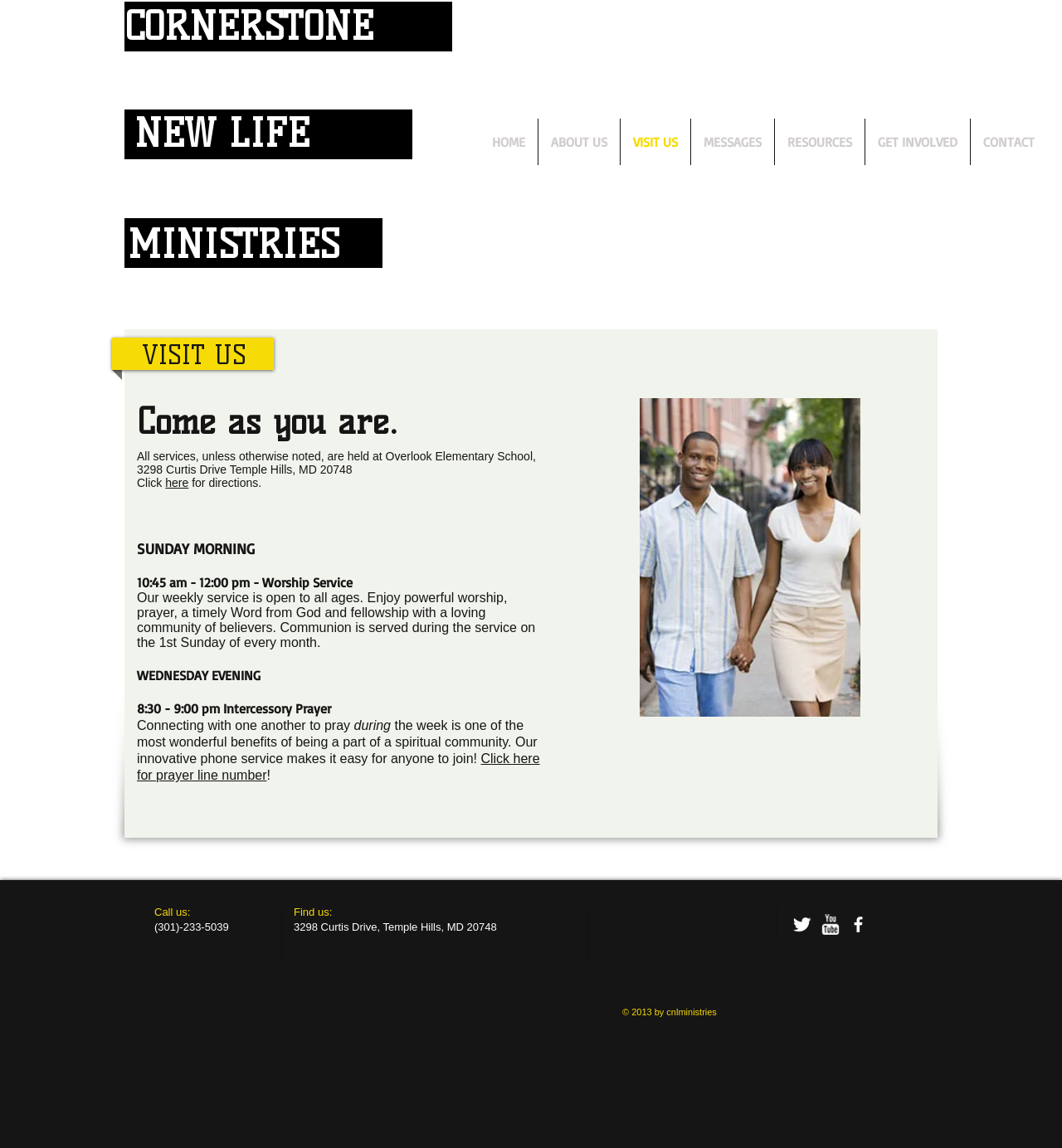Locate the bounding box coordinates of the element you need to click to accomplish the task described by this instruction: "Click HOME".

[0.452, 0.104, 0.506, 0.144]